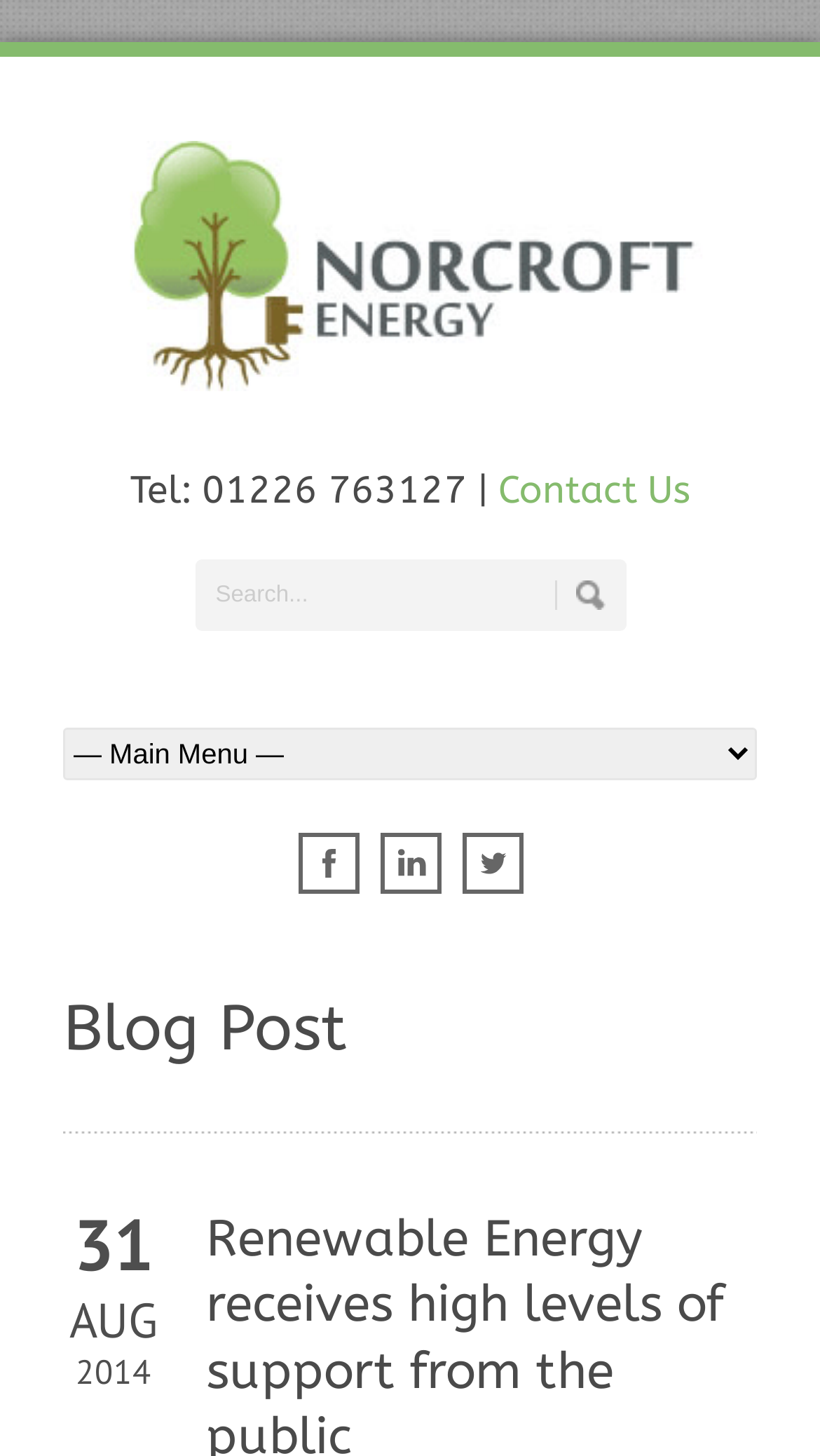Kindly determine the bounding box coordinates for the area that needs to be clicked to execute this instruction: "Click the Blog Post heading".

[0.077, 0.679, 0.923, 0.735]